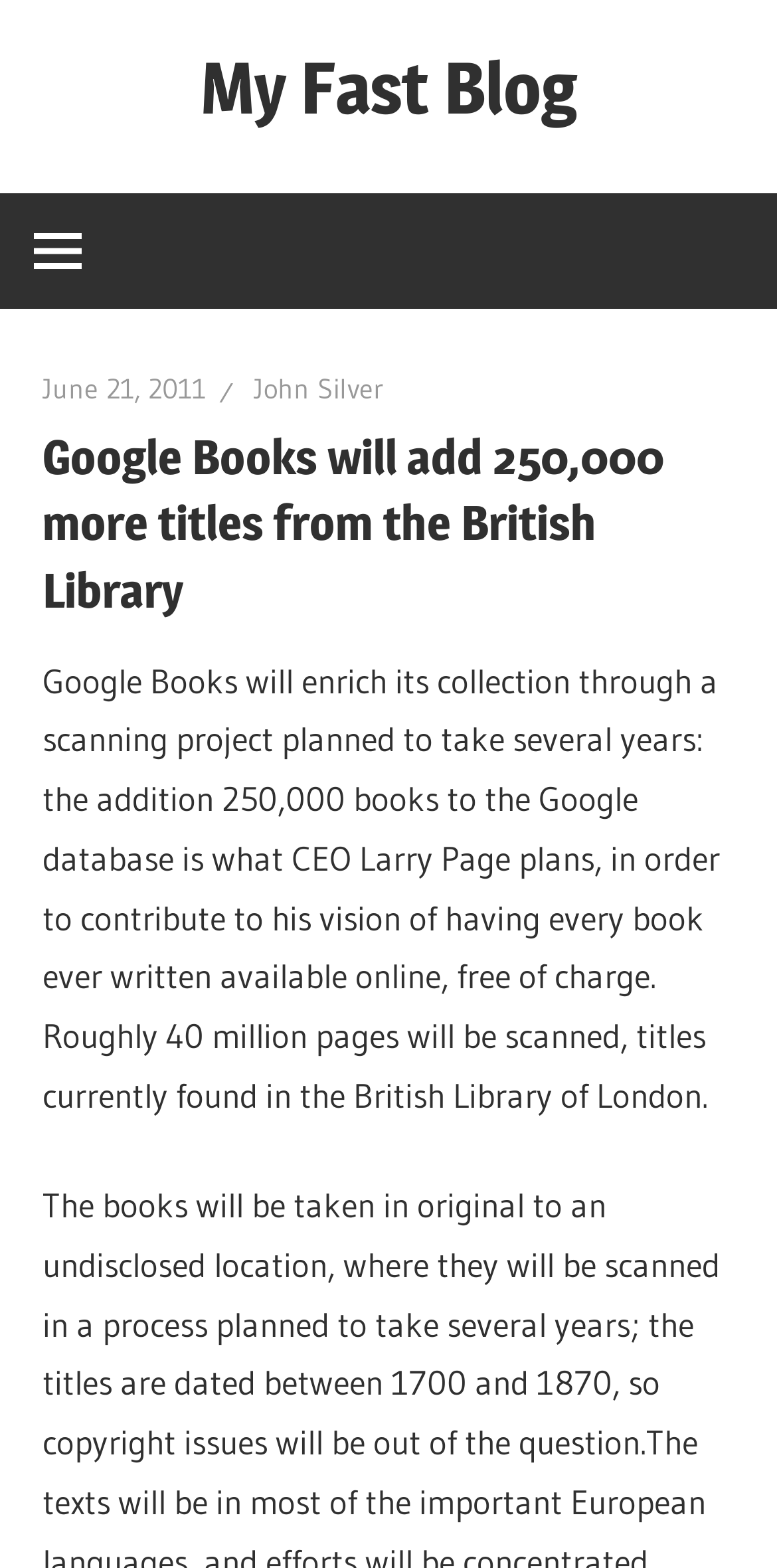Can you find and provide the title of the webpage?

Google Books will add 250,000 more titles from the British Library